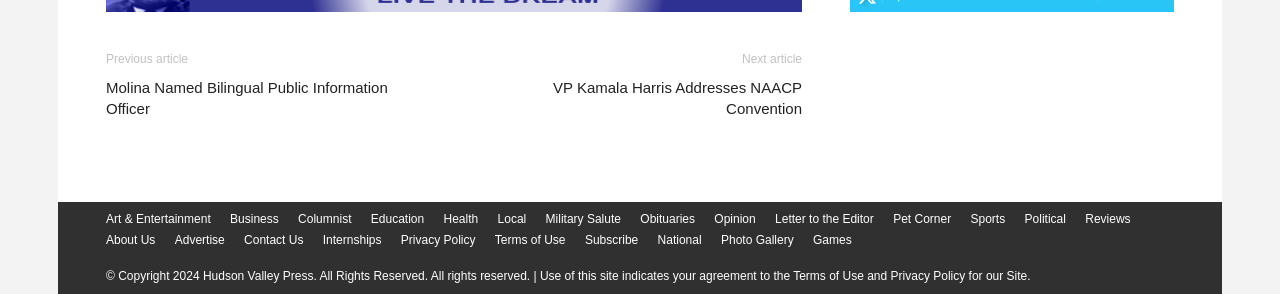Using the format (top-left x, top-left y, bottom-right x, bottom-right y), and given the element description, identify the bounding box coordinates within the screenshot: Internships

[0.252, 0.785, 0.298, 0.846]